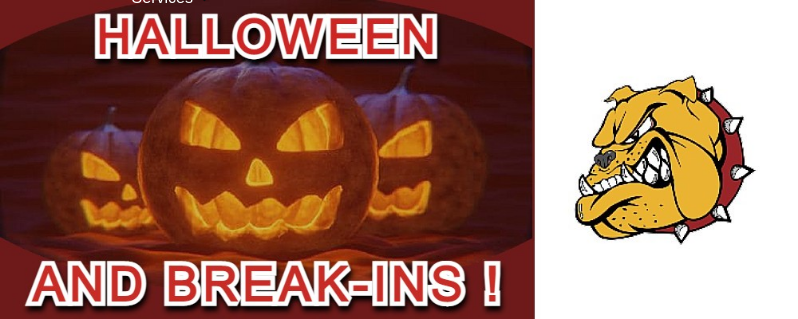Use a single word or phrase to answer the question:
What is the purpose of the bulldog logo?

To portray protection